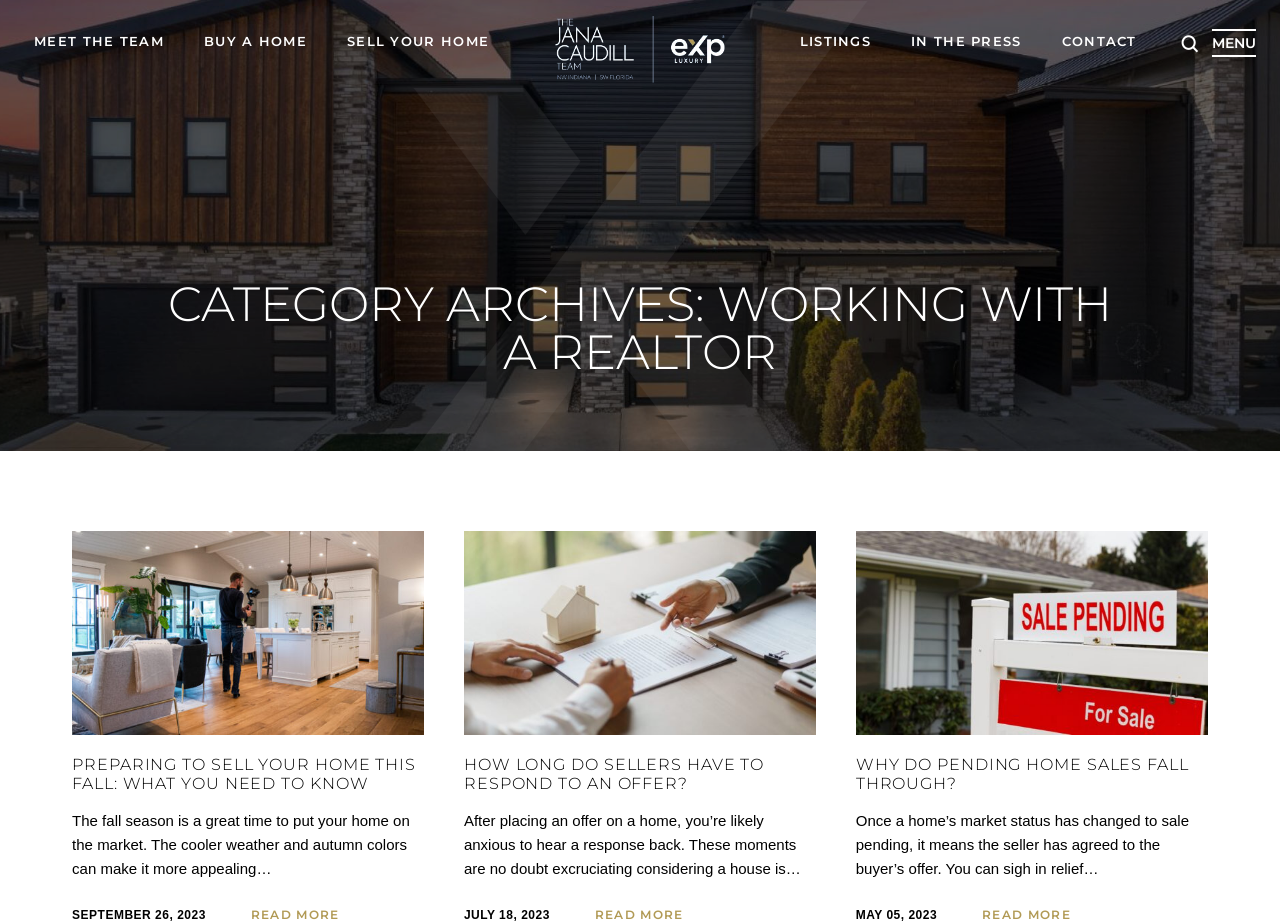Locate the bounding box coordinates of the clickable element to fulfill the following instruction: "Click the 'READ MORE' button". Provide the coordinates as four float numbers between 0 and 1 in the format [left, top, right, bottom].

[0.196, 0.987, 0.265, 1.0]